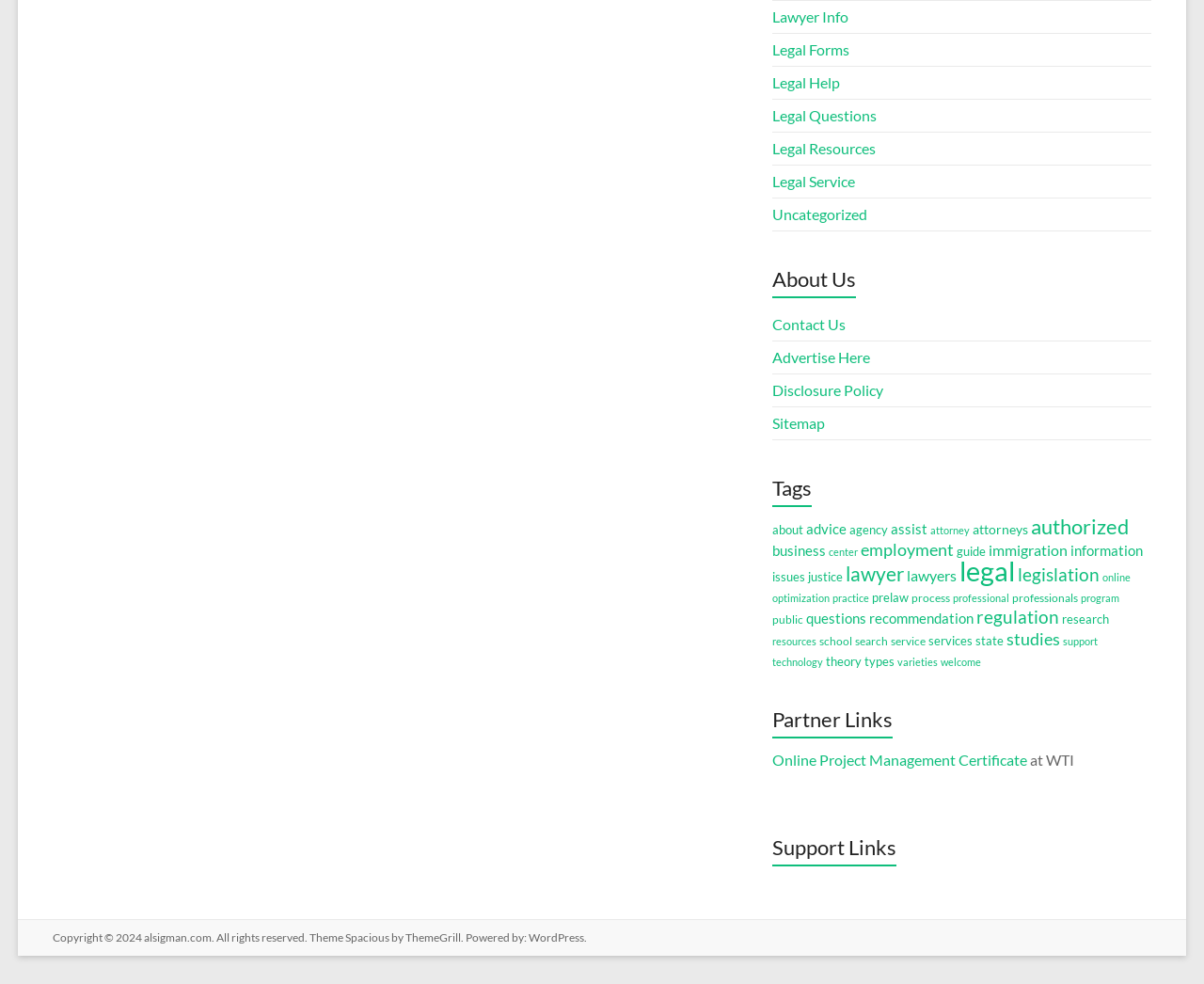Identify the bounding box coordinates of the region I need to click to complete this instruction: "Click on 'Lawyer Info'".

[0.641, 0.008, 0.705, 0.026]